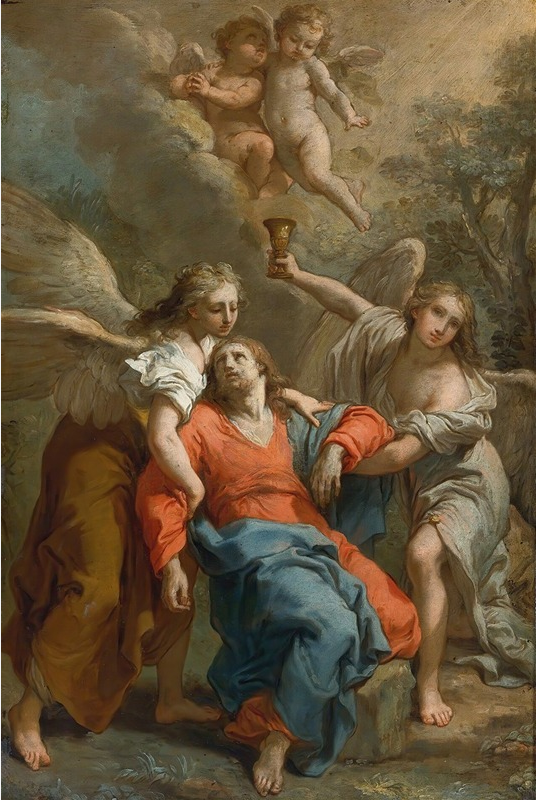Explain the image with as much detail as possible.

The painting titled "The Agony of Christ" by Gaetano Gandolfi depicts a poignant scene of divine intervention during Christ's moment of suffering. In this evocative artwork, Christ is shown seated, wearing a vibrant red robe and a blue mantle, embodying both sorrow and resignation. Two angels, rendered in soft, ethereal hues, tenderly assist him; one cradles his head while the other offering a chalice, symbolizing communion and hope amid despair.

Above, cherubs float amidst the clouds, adding a celestial dimension to the scene and enhancing the feeling of divine presence. The serene yet somber background, accented by lush greenery, frames this moment, drawing attention to the compassionate gestures of the angels and the expression of Christ, which conveys a deep emotional resonance.

This piece, created by the Italian artist (1734-1802), captures the themes of anguish, mercy, and salvation, inviting viewers to reflect on the profound human experience of suffering and the possibility of divine solace.